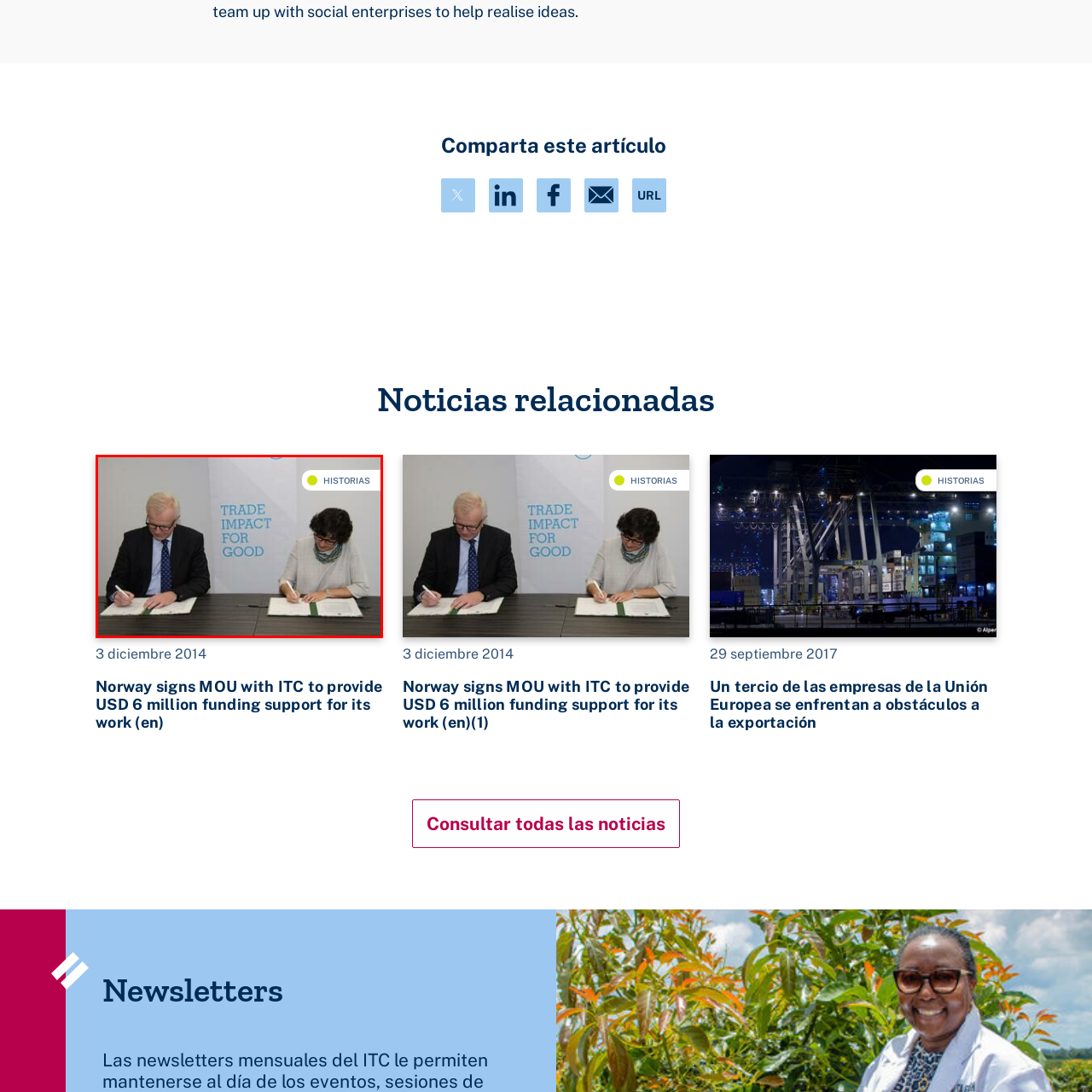What is above the image?
Observe the image marked by the red bounding box and generate a detailed answer to the question.

I examined the image and noticed that above it, there is a label that reads 'HISTORIAS', which indicates that this image is part of a collection of stories highlighting significant events or collaborations.